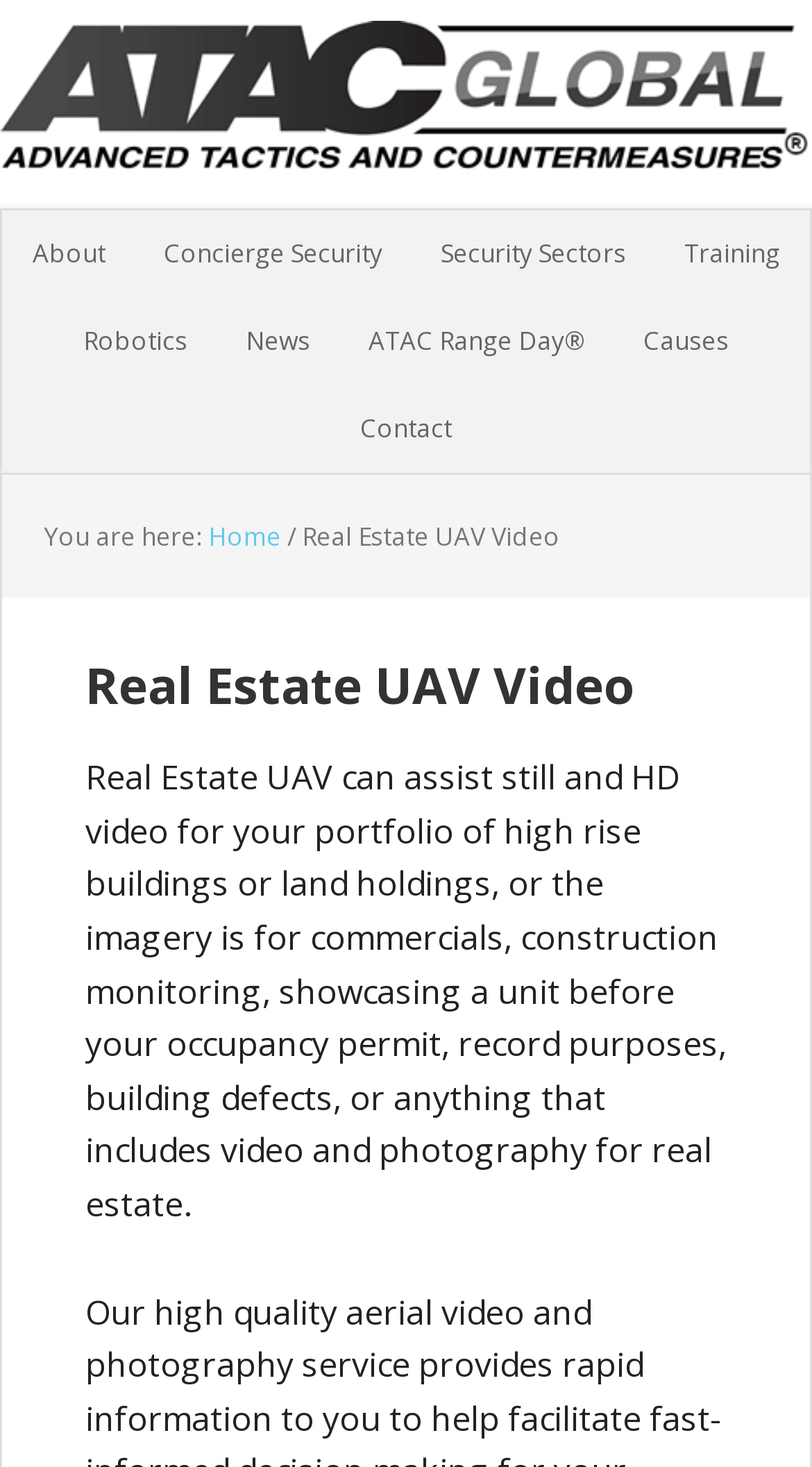Please identify the bounding box coordinates of the element's region that should be clicked to execute the following instruction: "learn about concierge security". The bounding box coordinates must be four float numbers between 0 and 1, i.e., [left, top, right, bottom].

[0.171, 0.143, 0.501, 0.203]